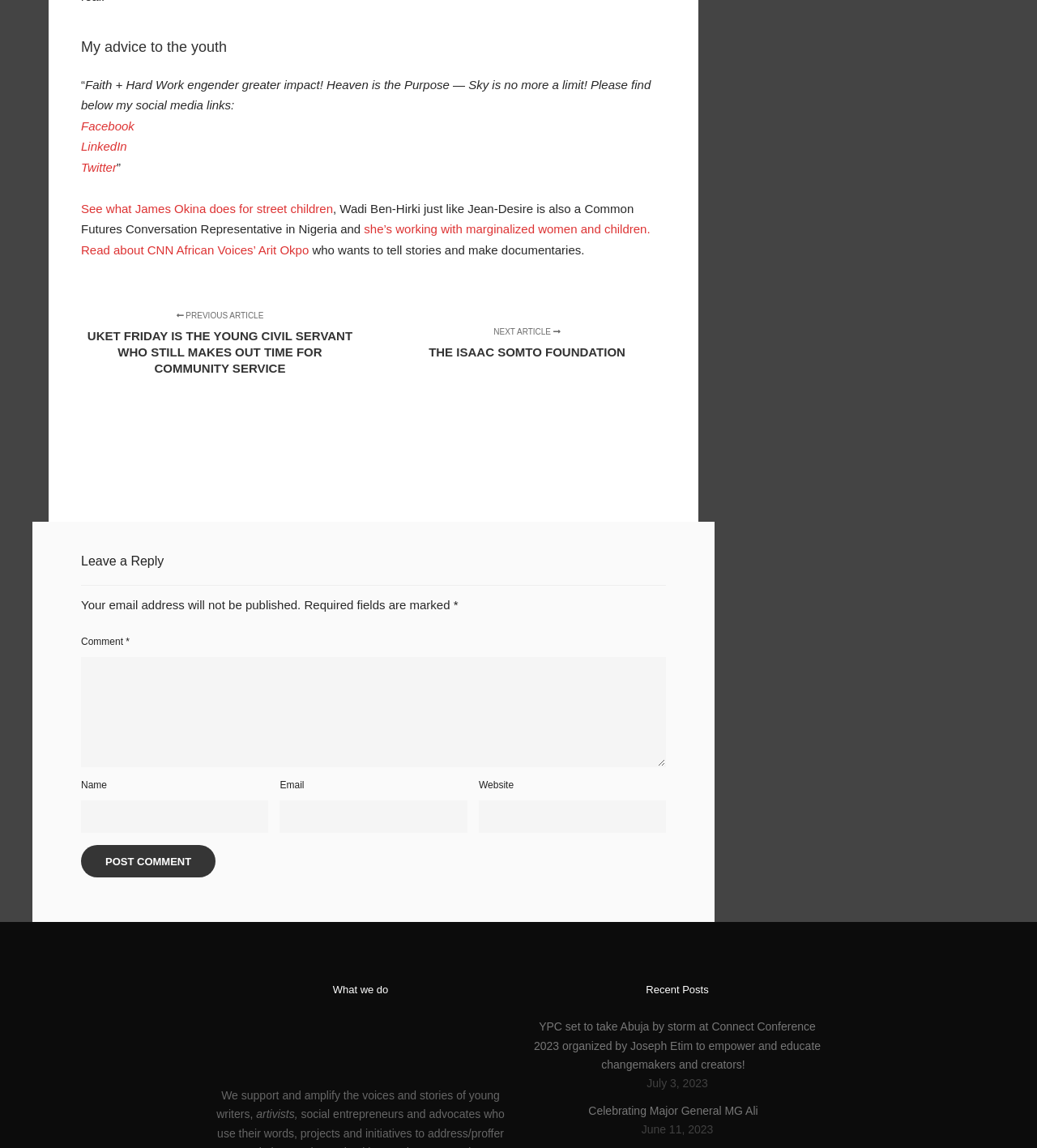Provide a one-word or short-phrase response to the question:
What is the title of the first article?

My advice to the youth